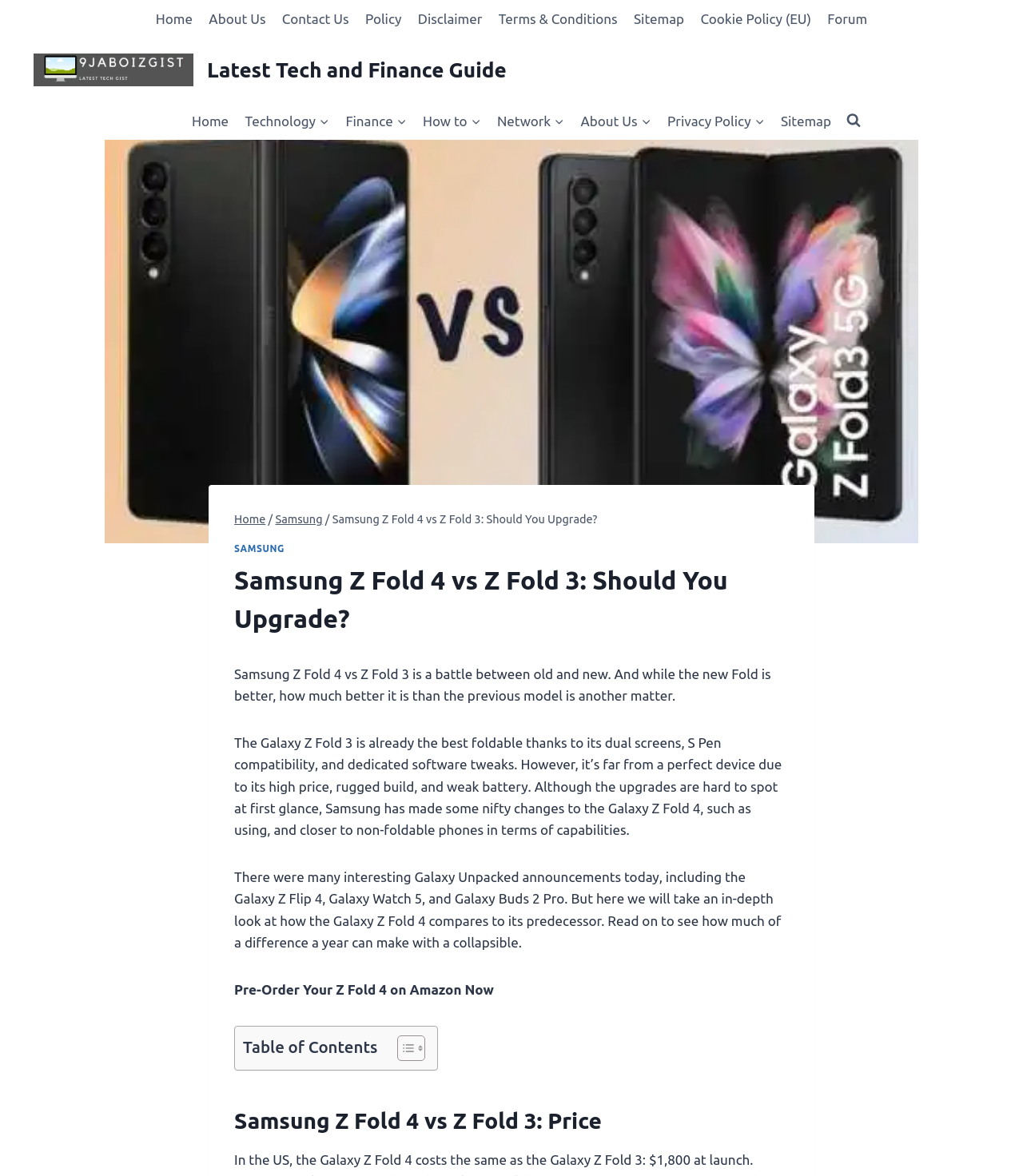Could you highlight the region that needs to be clicked to execute the instruction: "View the search form"?

[0.82, 0.091, 0.849, 0.115]